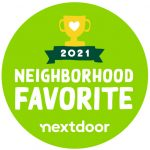Give a concise answer of one word or phrase to the question: 
What is the color of the background?

Bright green